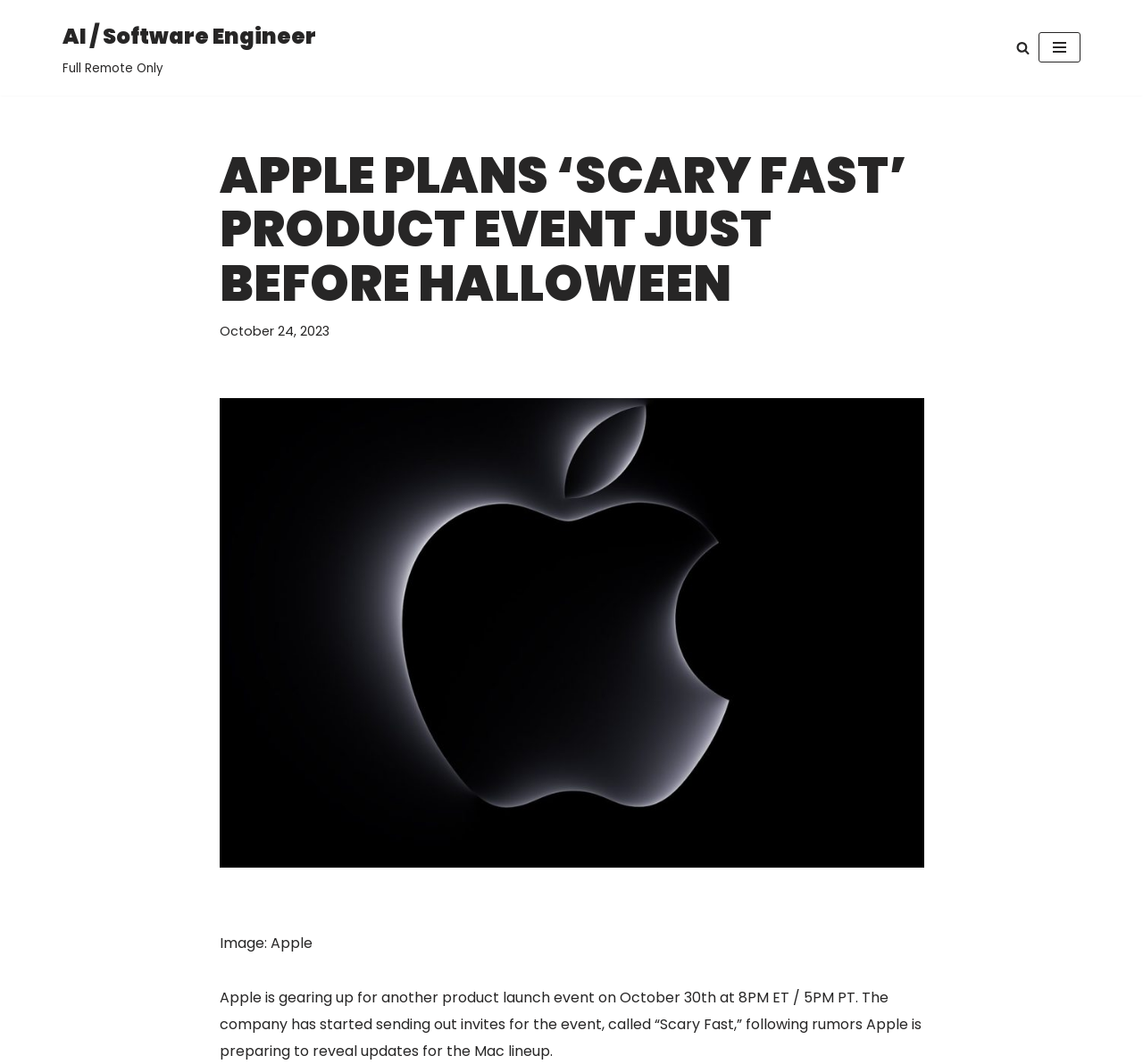Respond with a single word or short phrase to the following question: 
What is the time of the Apple product launch event in ET?

8PM